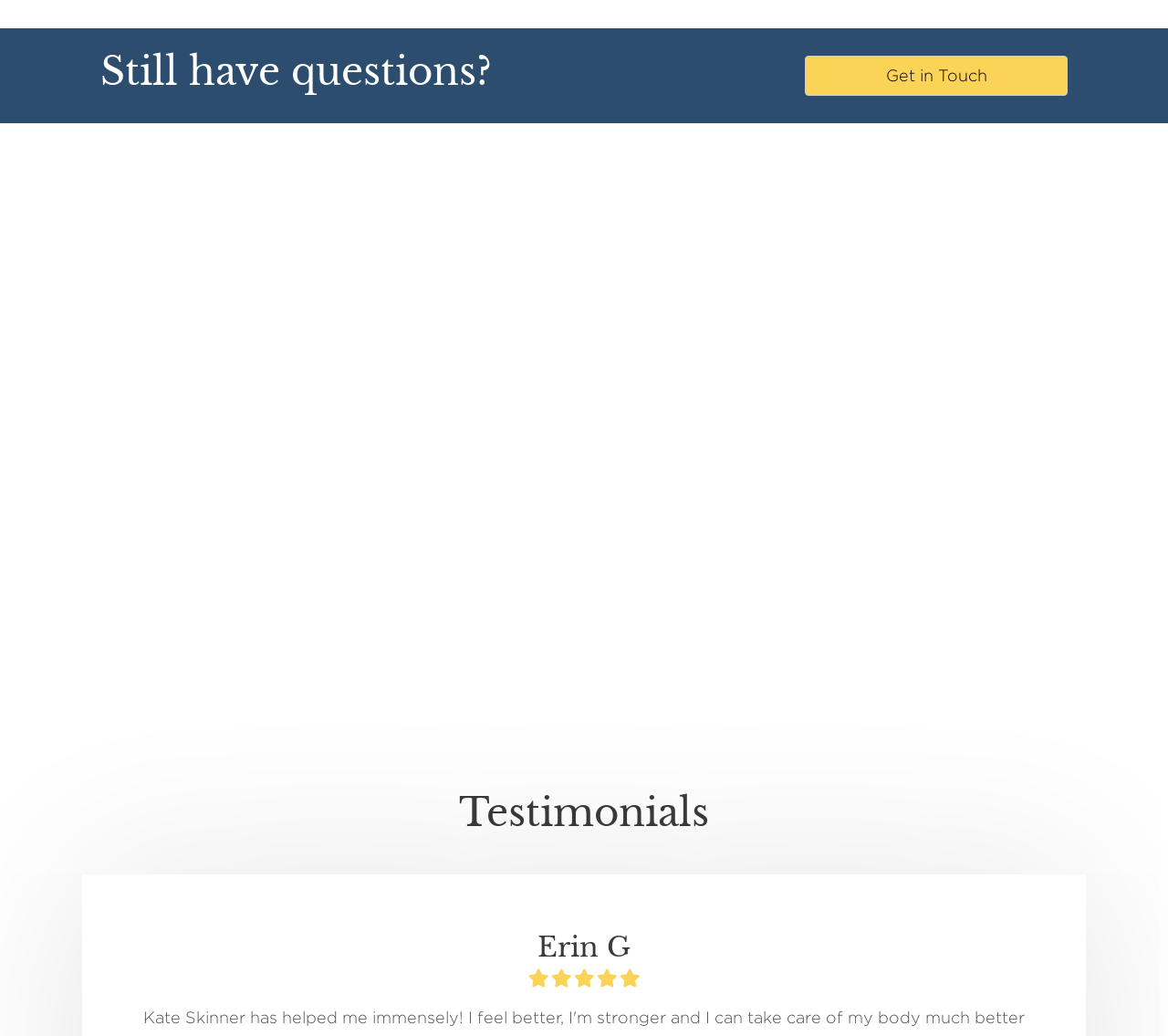Based on the image, provide a detailed response to the question:
What is the title of the first section?

The first section is a layout table with a heading element that contains the text 'Still have questions?'. This is likely the title of the first section.